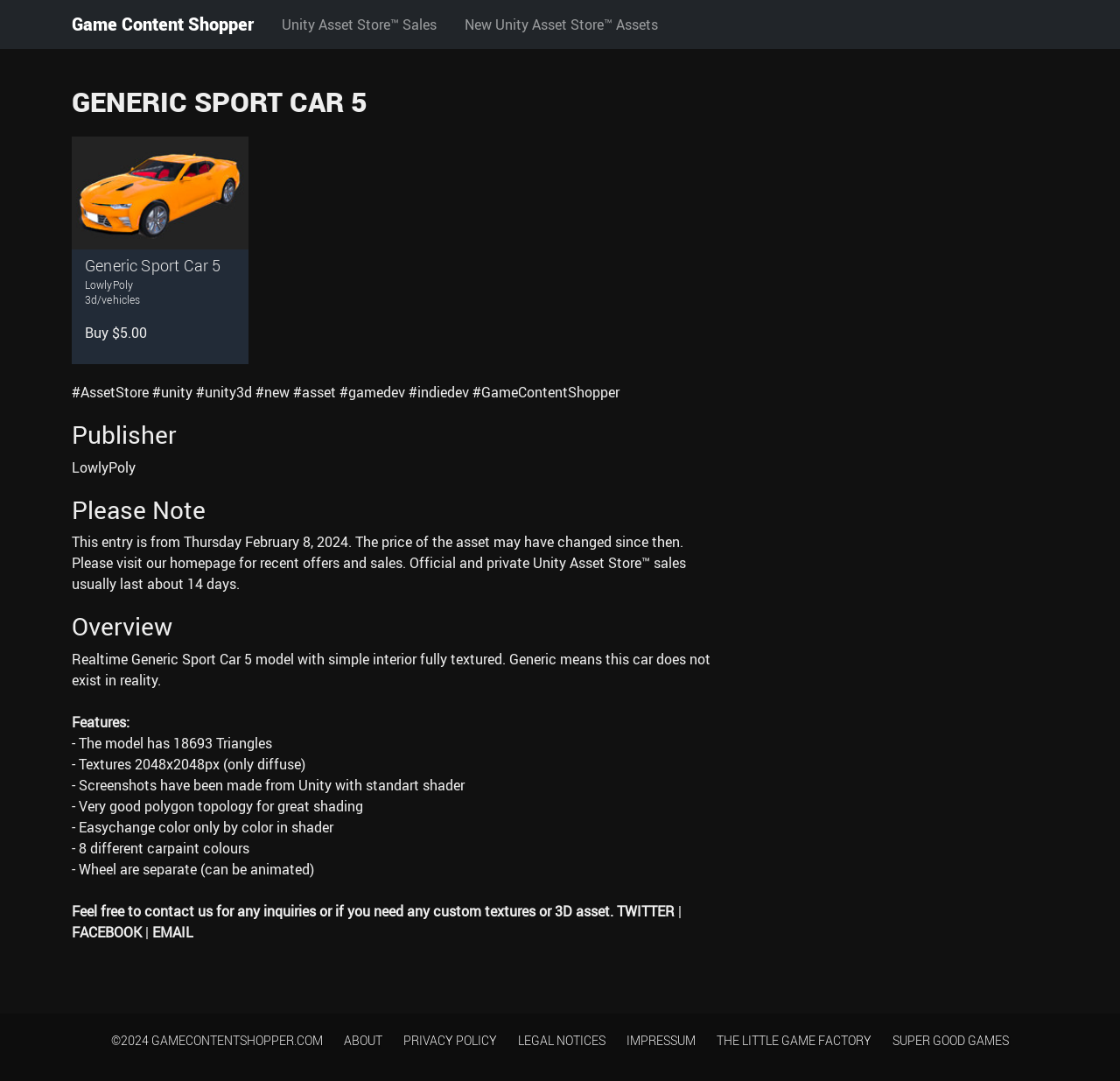Generate a detailed explanation of the webpage's features and information.

This webpage is about a Unity asset called "Generic Sport Car 5" that is on sale for $5.00. At the top, there is a heading "Game Content Shopper" followed by a link to the Unity Asset Store. Below that, there is a heading "GENERIC SPORT CAR 5" with a link to the asset and an image of the car.

To the right of the image, there is a link to buy the asset for $5.00. Below the image, there is a heading "Generic Sport Car 5" followed by a description of the asset, including its features such as the number of triangles, textures, and polygon topology.

Further down, there are several sections of text describing the asset's features, including its color changeability, separate wheels, and custom texture options. There is also a section with contact information, including links to Twitter, Facebook, and email.

At the bottom of the page, there are several links to other pages, including the website's homepage, about page, privacy policy, and legal notices. There are also links to other websites, including "The Little Game Factory" and "Super Good Games".